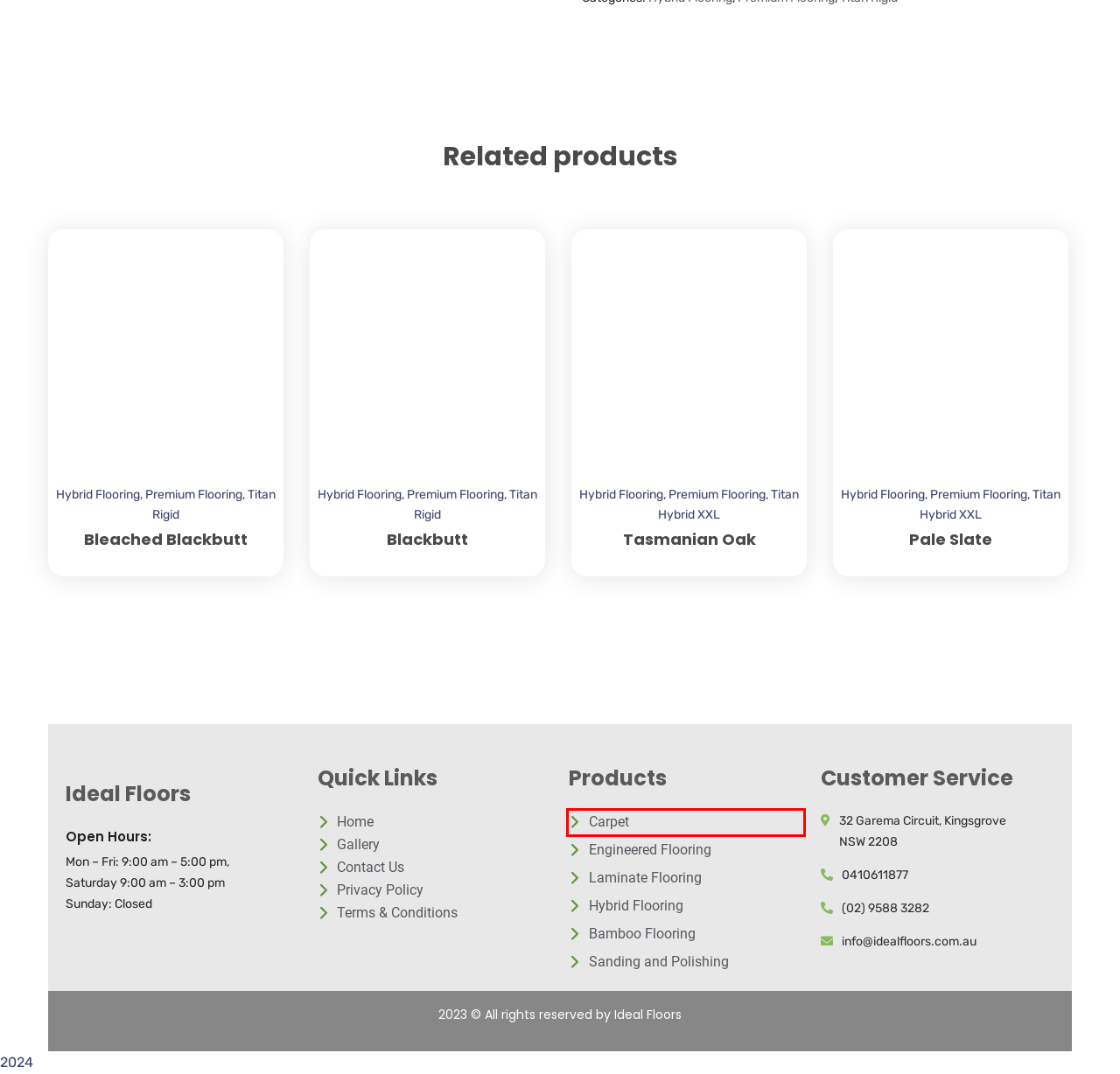You have a screenshot of a webpage, and a red bounding box highlights an element. Select the webpage description that best fits the new page after clicking the element within the bounding box. Options are:
A. Tasmanian Oak - Ideal Floors
B. Carpet - Ideal Floors
C. Bamboo Flooring - Ideal Floors
D. Privacy Policy - Ideal Floors
E. Pale Slate - Ideal Floors
F. Blackbutt - Ideal Floors
G. Bleached Blackbutt - Ideal Floors
H. Terms & Conditions - Ideal Floors

B